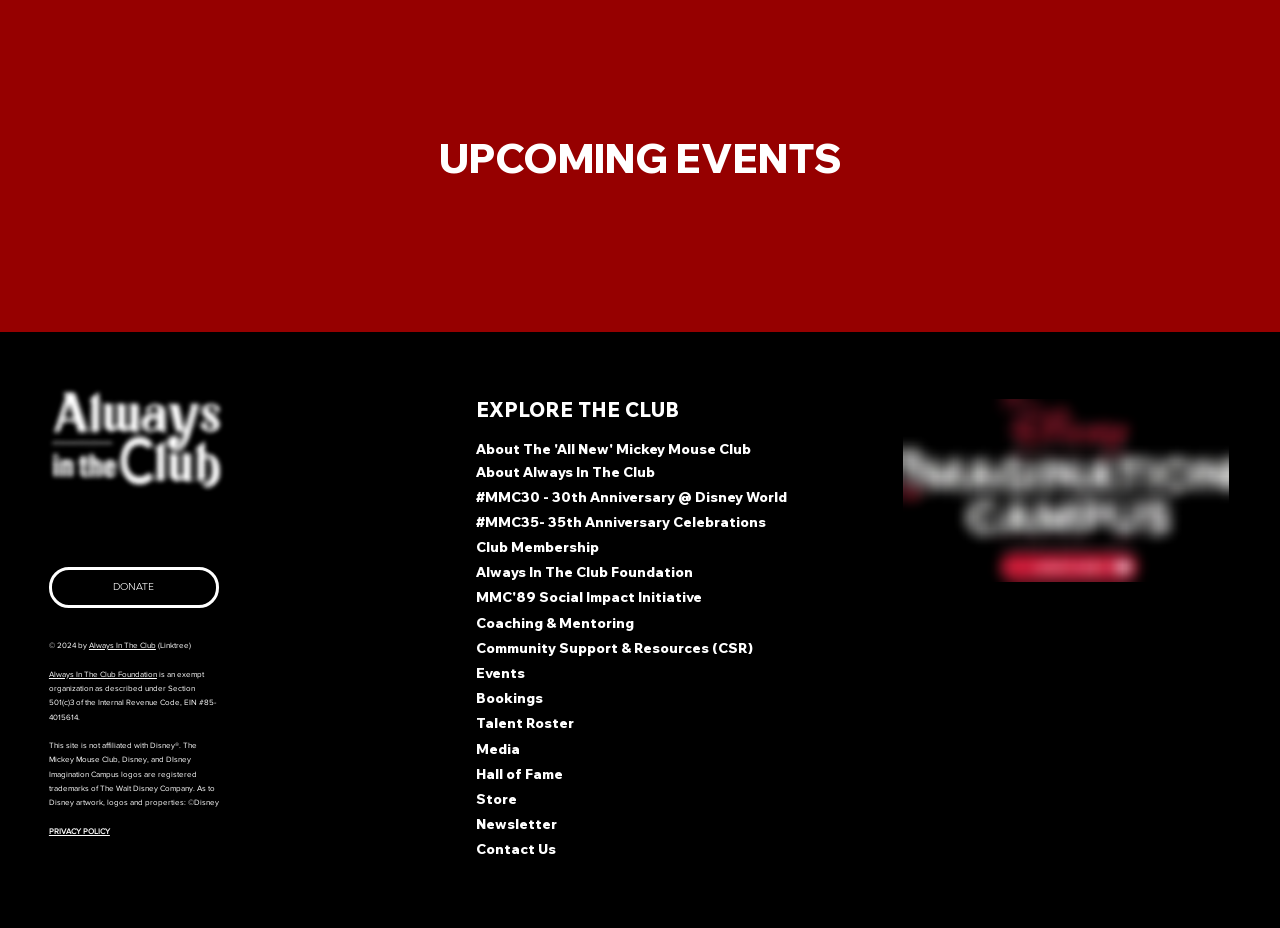What is the name of the organization described under Section 501(c)3 of the Internal Revenue Code?
Could you answer the question in a detailed manner, providing as much information as possible?

The name of the organization described under Section 501(c)3 of the Internal Revenue Code is 'Always In The Club Foundation', which is mentioned in a static text element located at the bottom of the webpage with a bounding box coordinate of [0.038, 0.722, 0.169, 0.777].